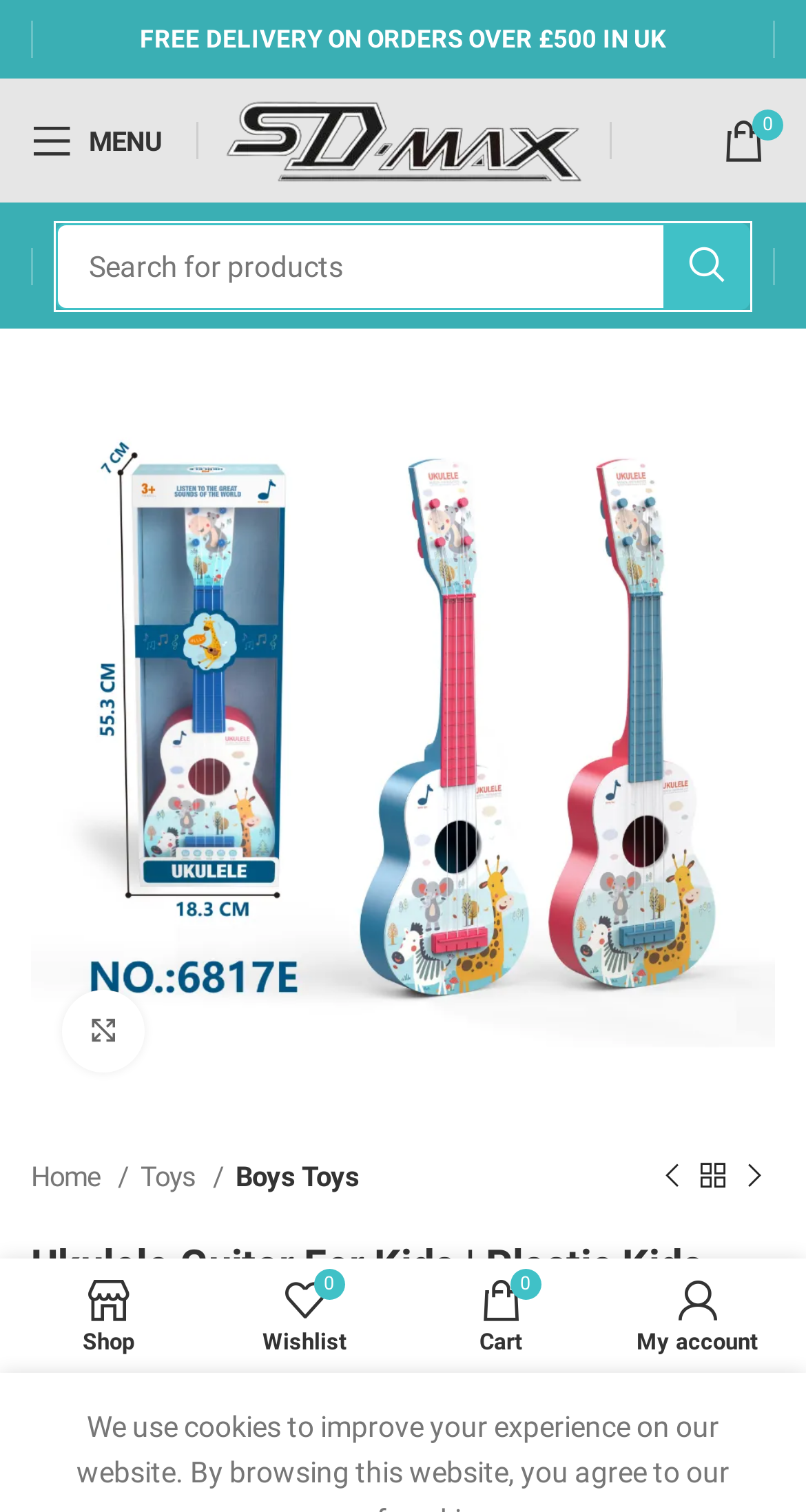Identify the bounding box coordinates of the section that should be clicked to achieve the task described: "View product details".

[0.038, 0.471, 0.962, 0.493]